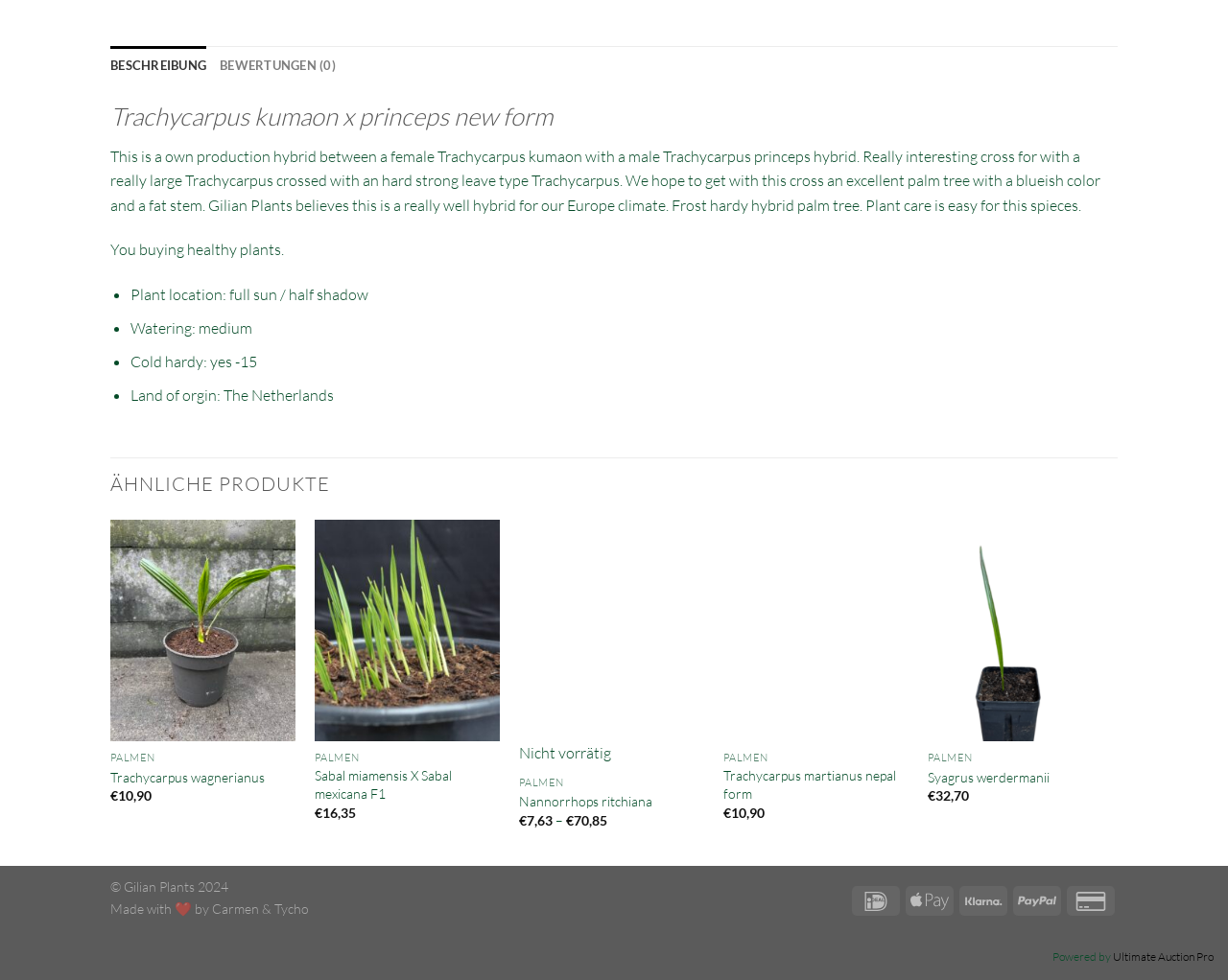For the given element description aria-label="Trachycarpus martianus nepal form", determine the bounding box coordinates of the UI element. The coordinates should follow the format (top-left x, top-left y, bottom-right x, bottom-right y) and be within the range of 0 to 1.

[0.589, 0.53, 0.74, 0.757]